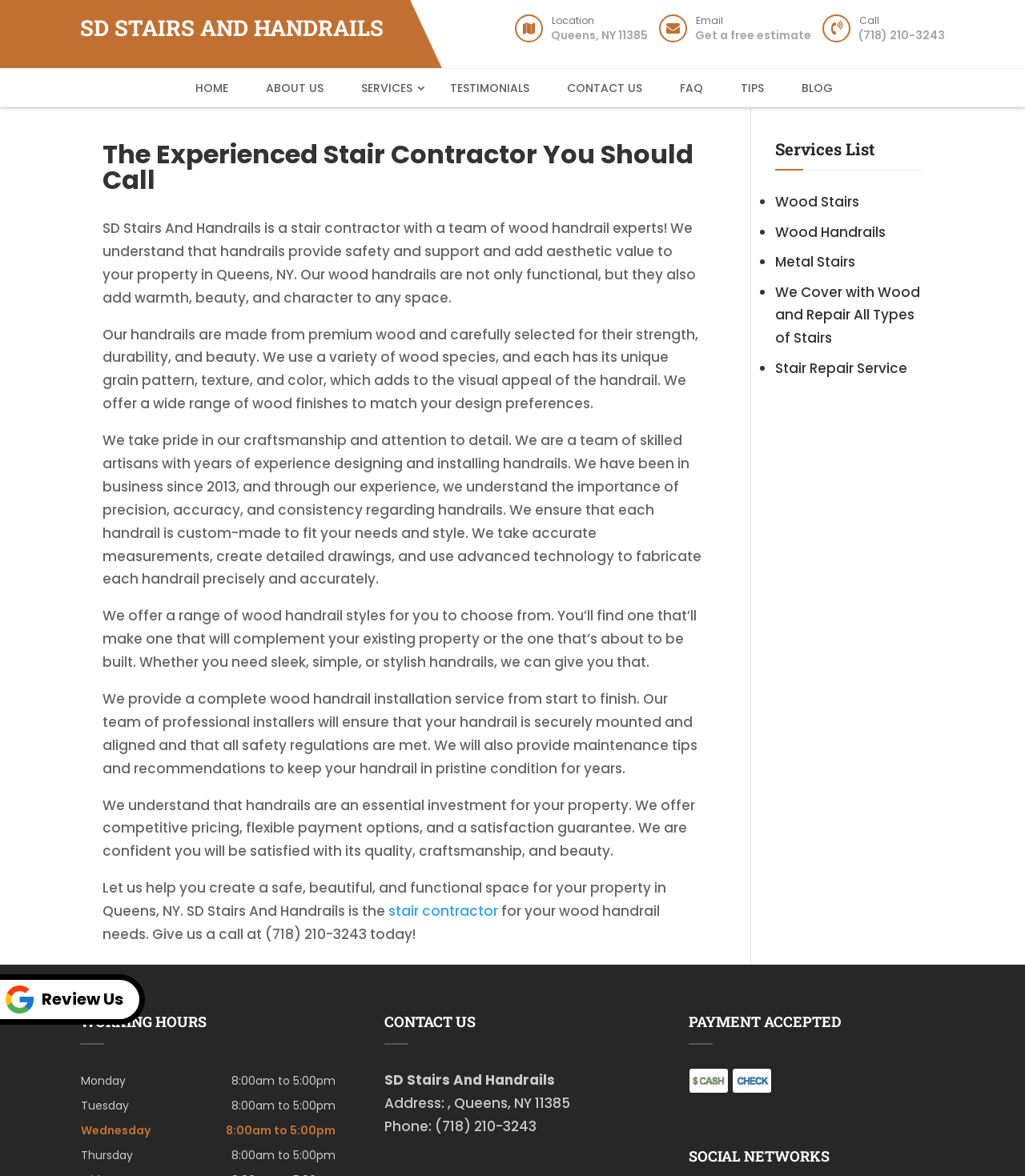Locate the bounding box coordinates of the region to be clicked to comply with the following instruction: "Review the stair contractor". The coordinates must be four float numbers between 0 and 1, in the form [left, top, right, bottom].

[0.0, 0.828, 0.141, 0.871]